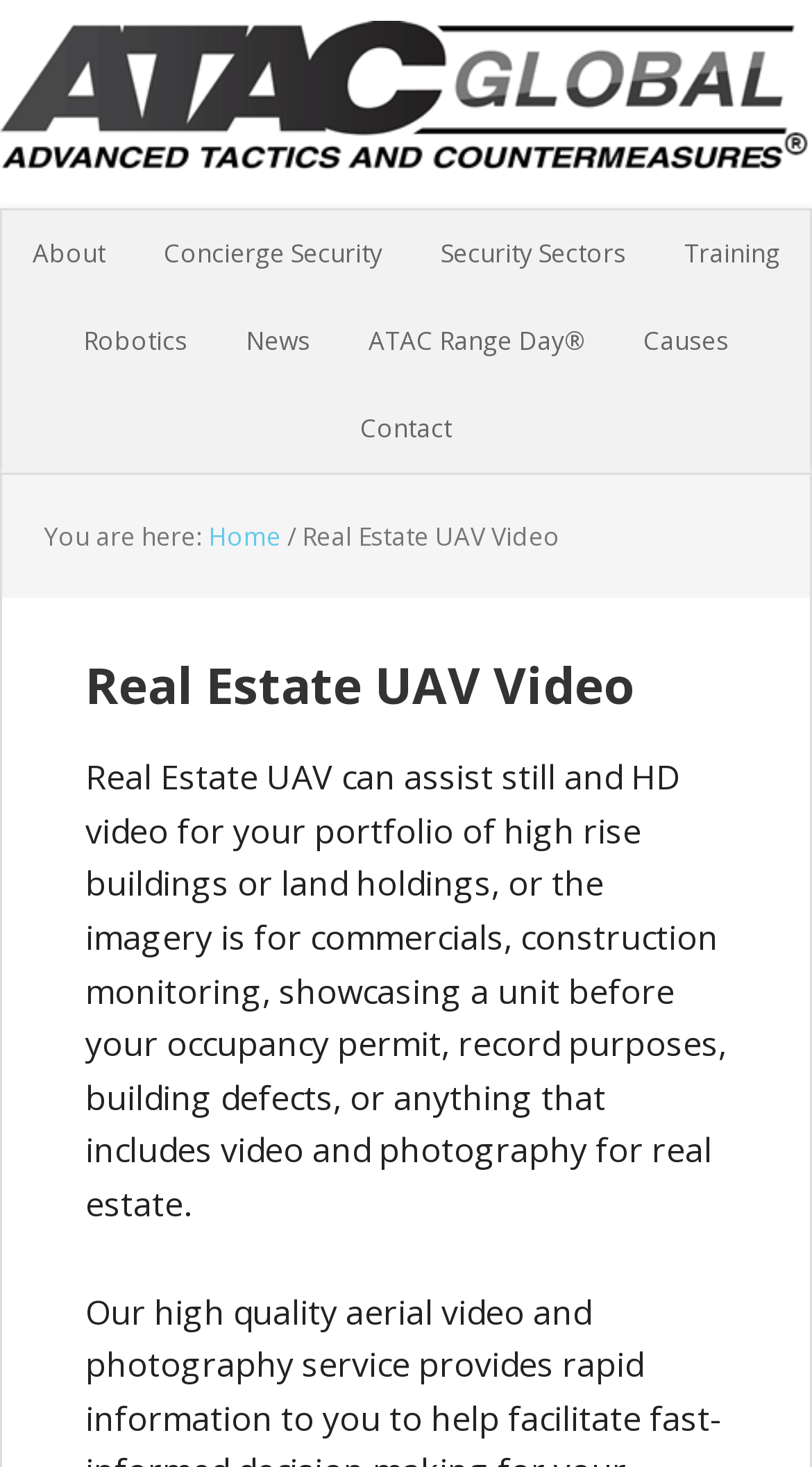What is the purpose of the imagery in Real Estate UAV?
Refer to the image and respond with a one-word or short-phrase answer.

Commercials and construction monitoring